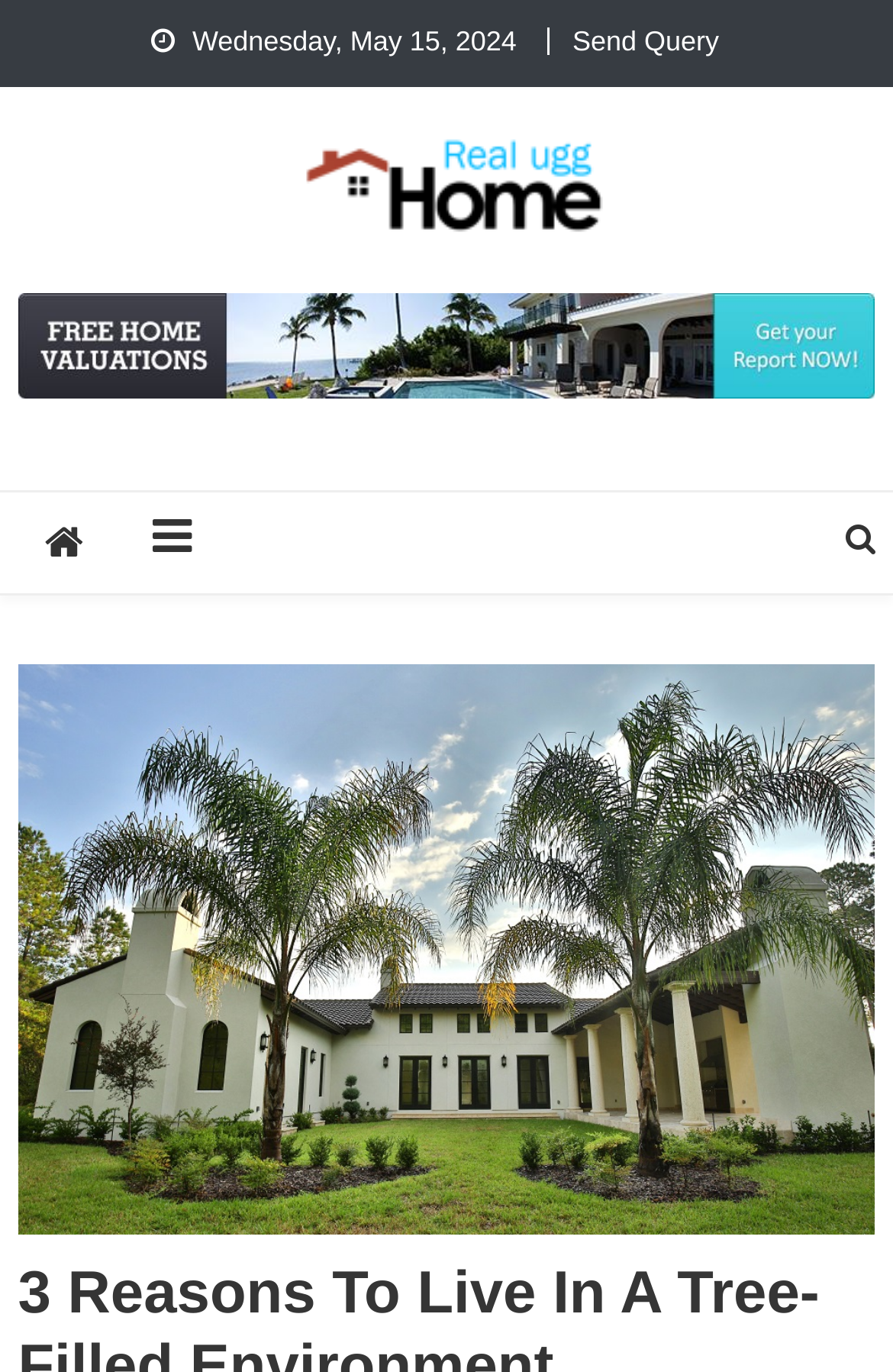Using the description "Send Query", predict the bounding box of the relevant HTML element.

[0.641, 0.018, 0.805, 0.042]